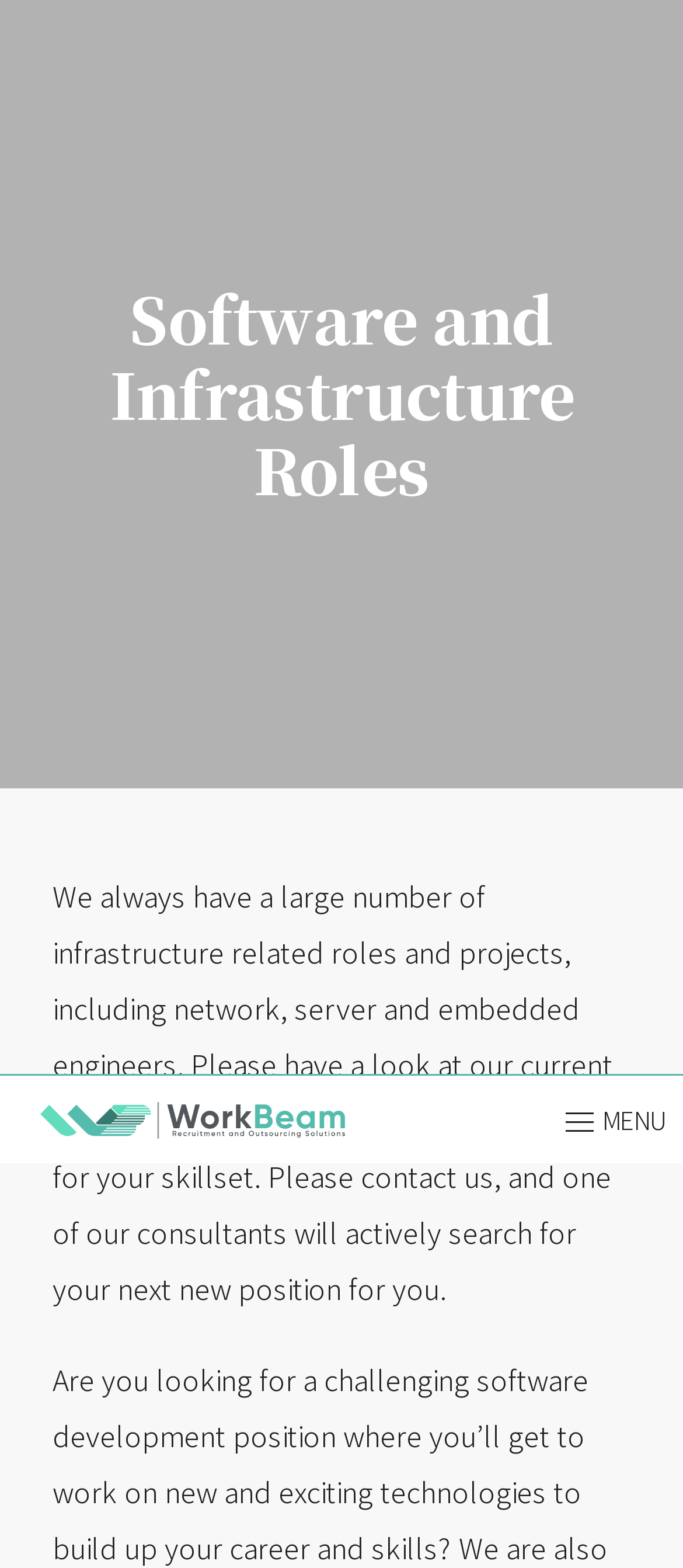Identify and provide the main heading of the webpage.

Software and Infrastructure Roles